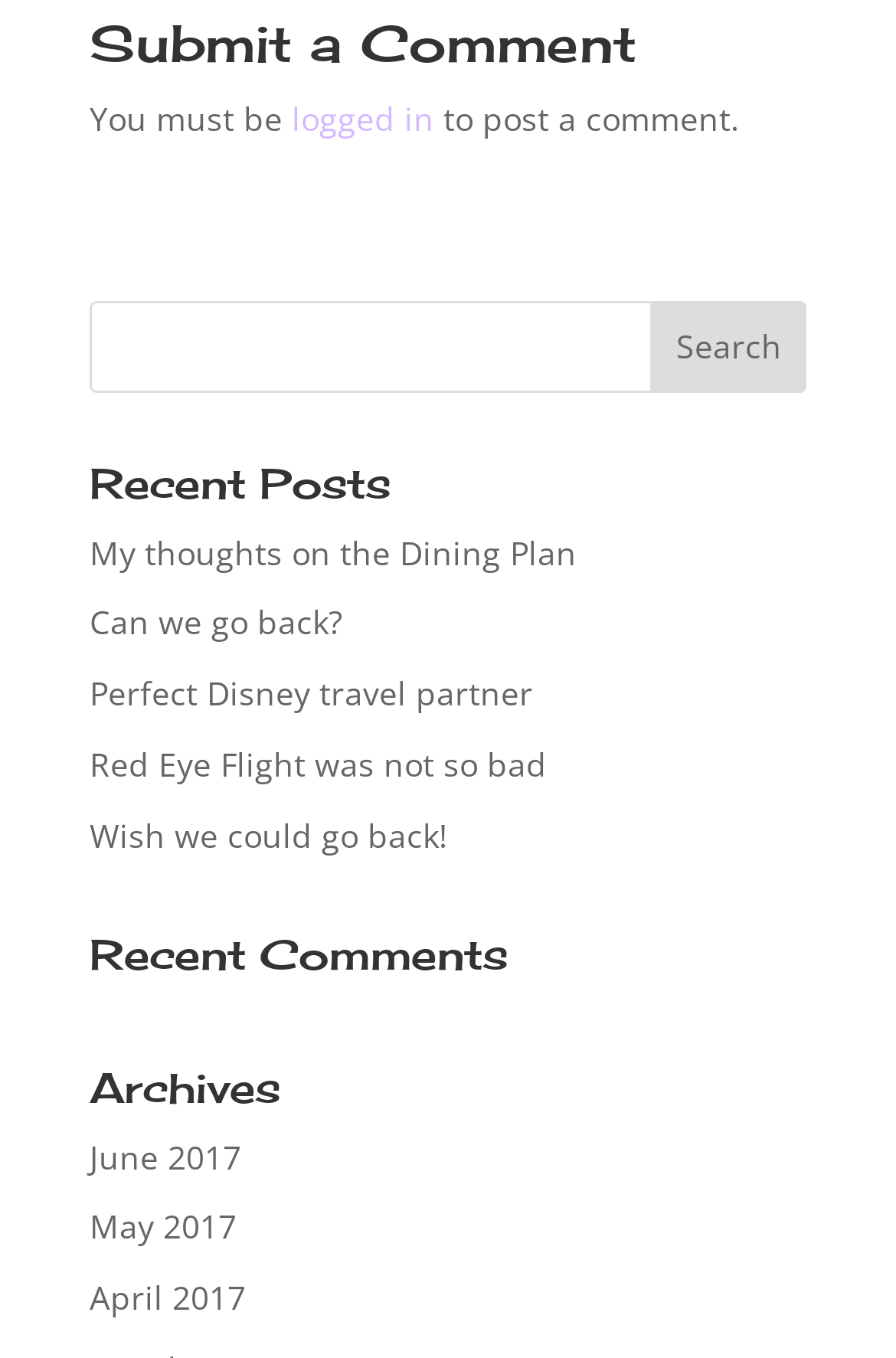Please locate the clickable area by providing the bounding box coordinates to follow this instruction: "View archives for June 2017".

[0.1, 0.835, 0.269, 0.867]